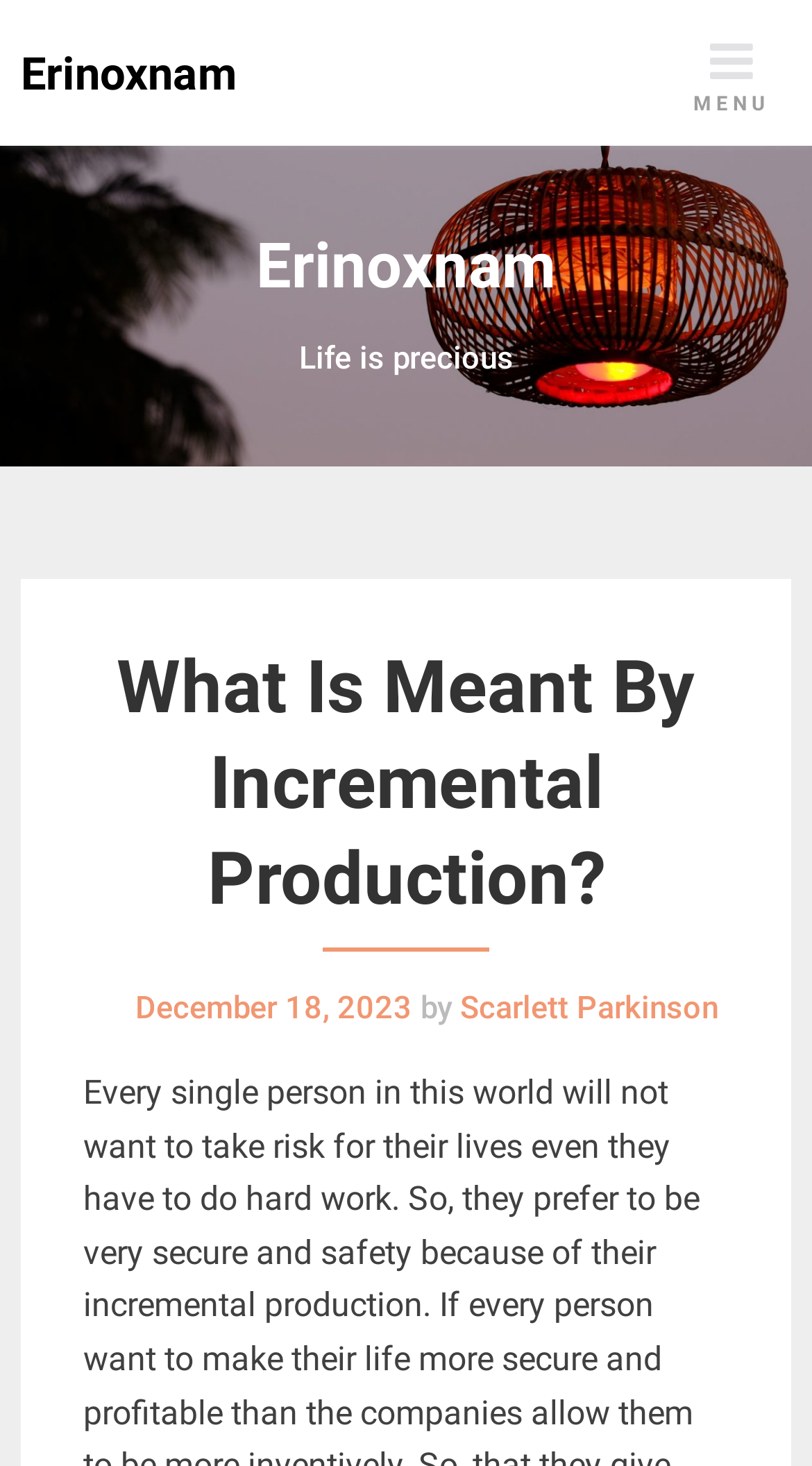What is the theme of the article's introduction?
Answer the question with a thorough and detailed explanation.

The theme of the article's introduction can be inferred from the text 'Life is precious' which is displayed prominently at the top of the article.